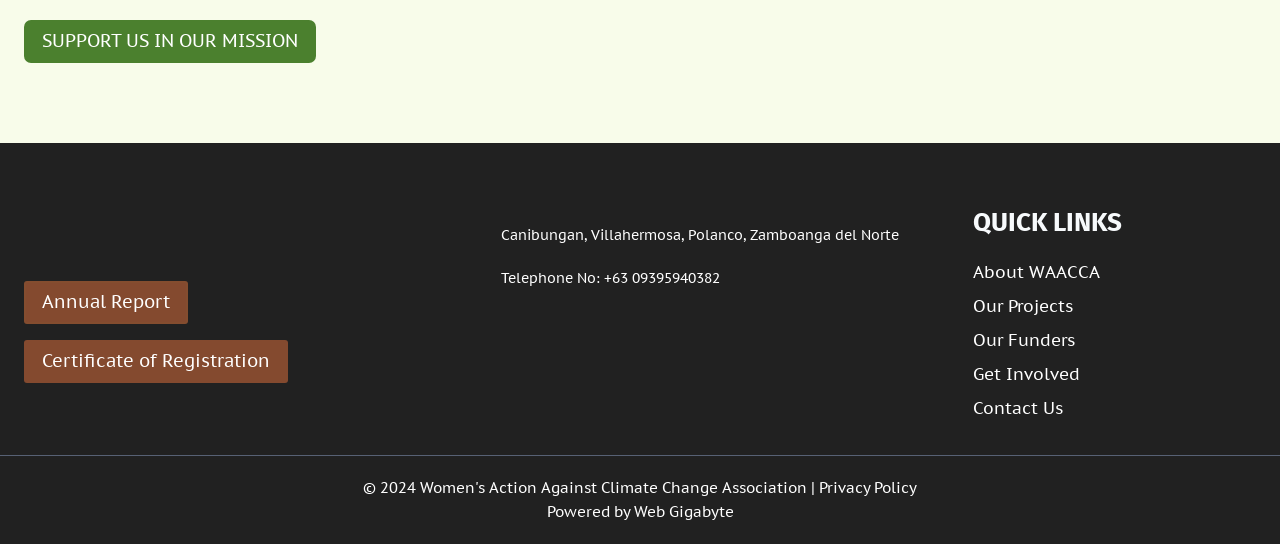Determine the bounding box for the described UI element: "Movies".

None